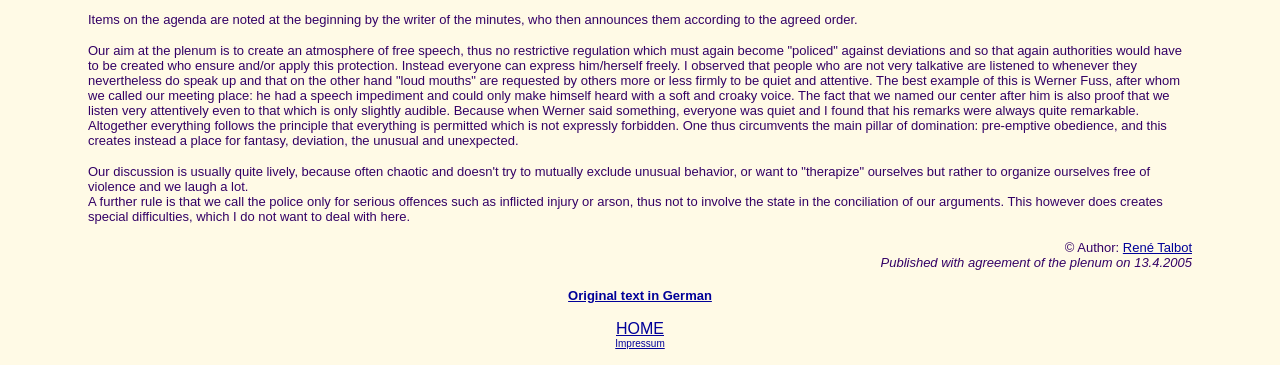Please specify the bounding box coordinates in the format (top-left x, top-left y, bottom-right x, bottom-right y), with values ranging from 0 to 1. Identify the bounding box for the UI component described as follows: Original text in German

[0.444, 0.784, 0.556, 0.83]